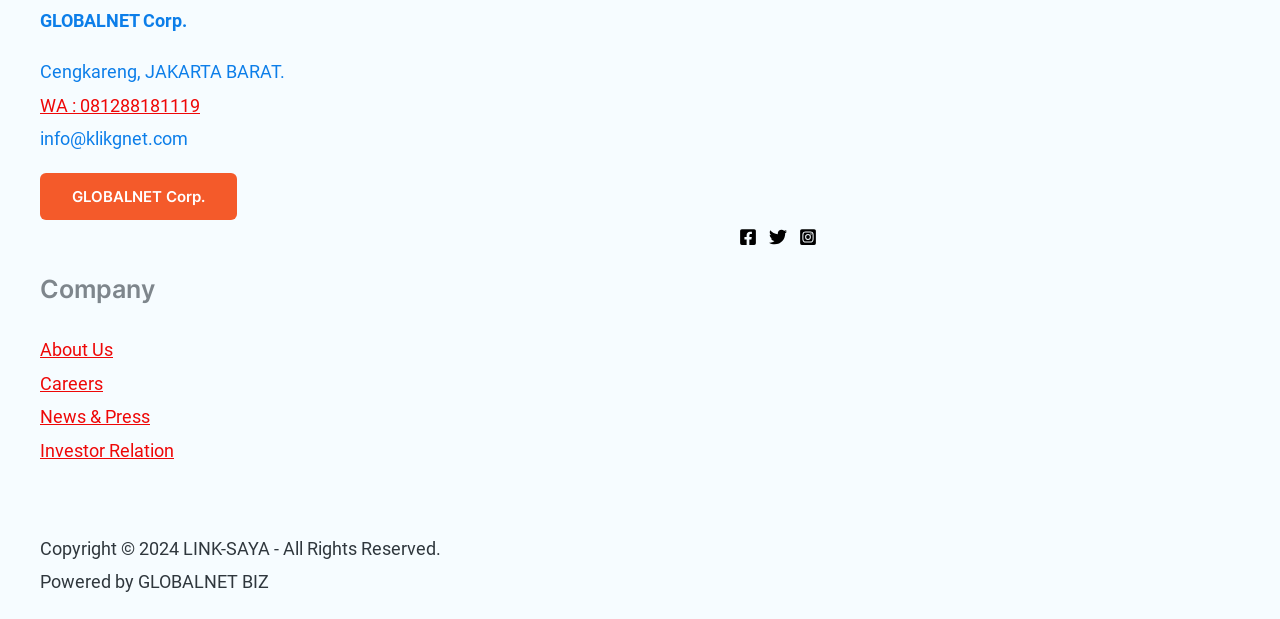What is the company's email address?
Use the information from the screenshot to give a comprehensive response to the question.

I found the company's email address by looking at the StaticText element with the text 'info@klikgnet.com' which is a child of the complementary element 'Footer Widget 1'.